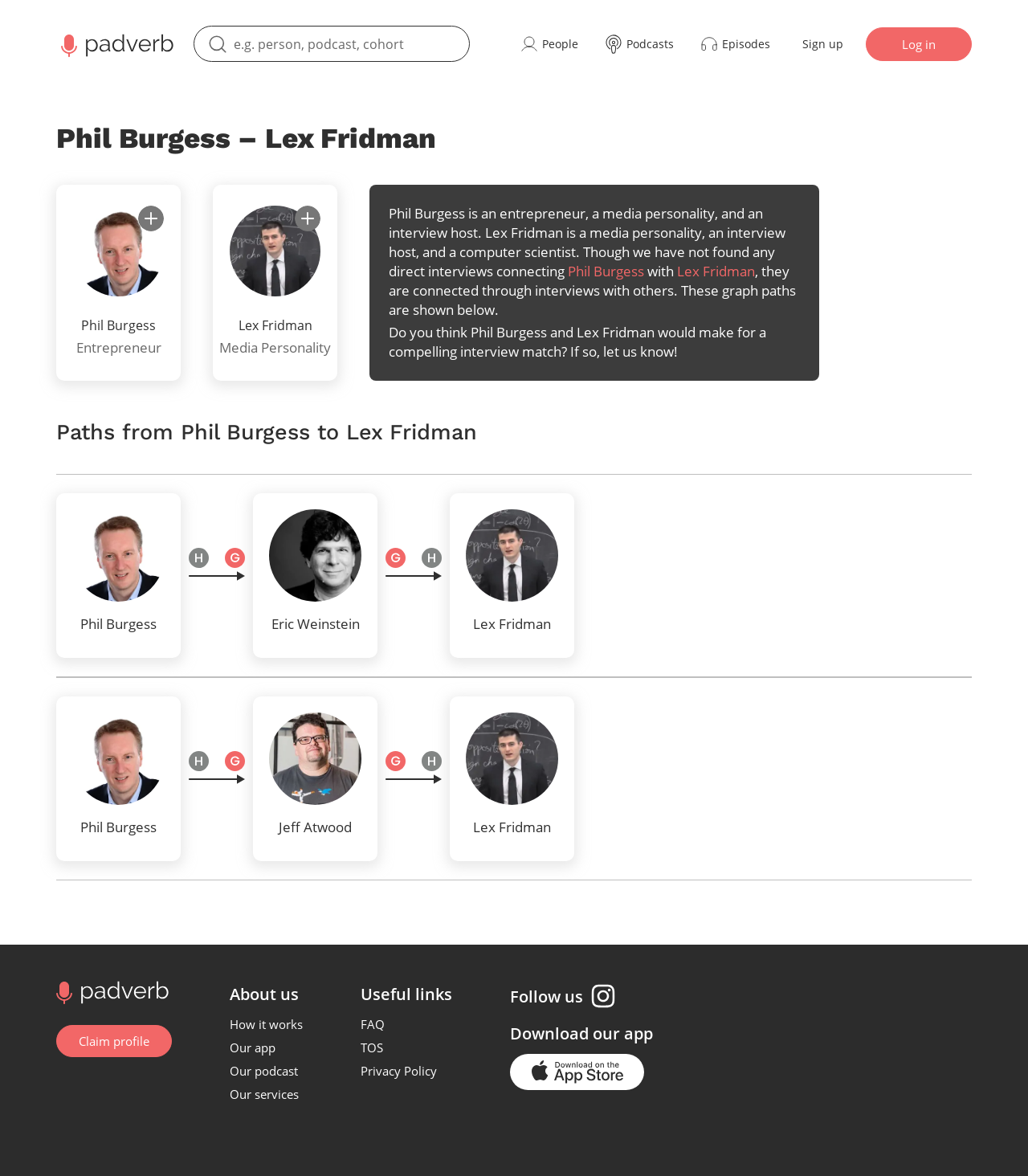Determine the bounding box coordinates for the area you should click to complete the following instruction: "View the 'Communication Memes' image".

None